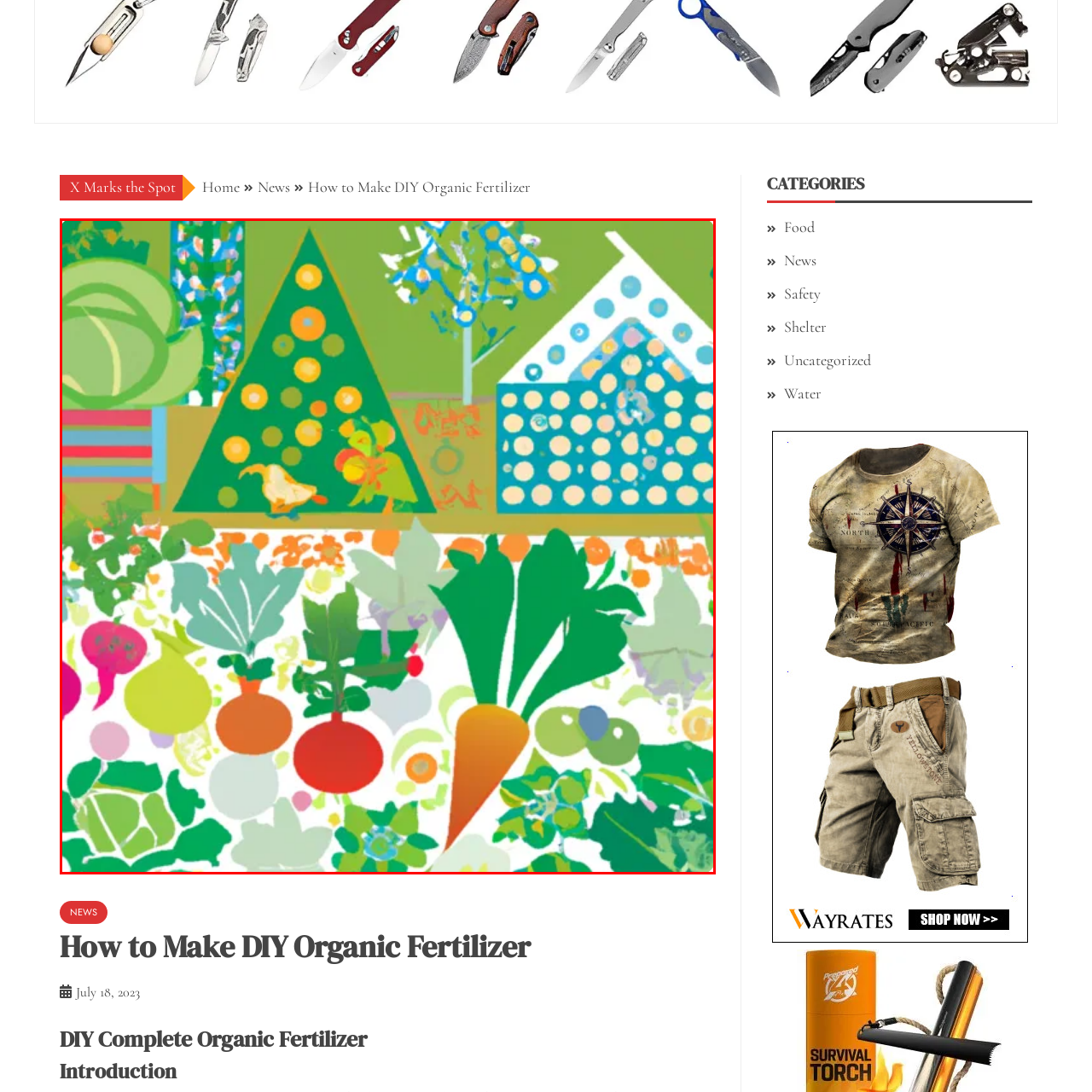Concentrate on the section within the teal border, What is on the roof of the house? 
Provide a single word or phrase as your answer.

Dotted design